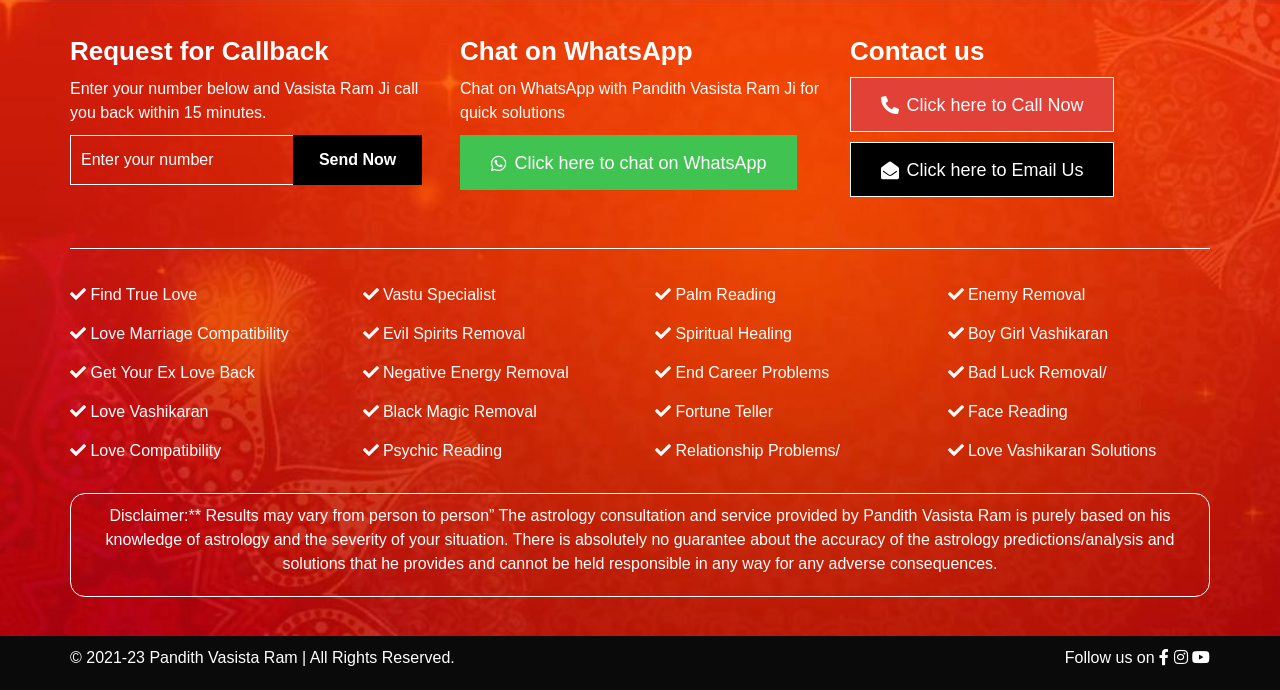Find the bounding box coordinates of the element I should click to carry out the following instruction: "Enter your phone number".

[0.055, 0.196, 0.232, 0.269]